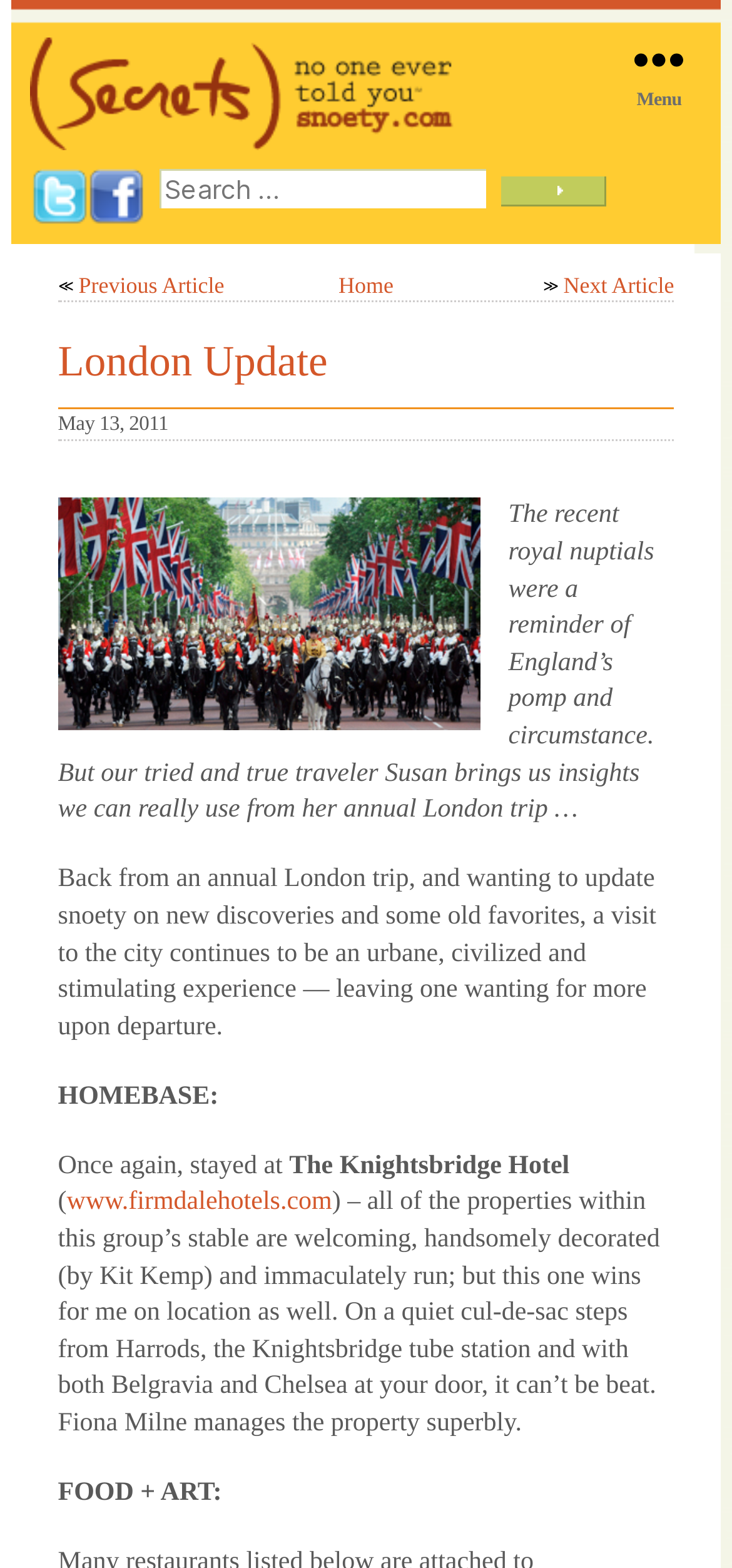Specify the bounding box coordinates (top-left x, top-left y, bottom-right x, bottom-right y) of the UI element in the screenshot that matches this description: Forgotten April

None